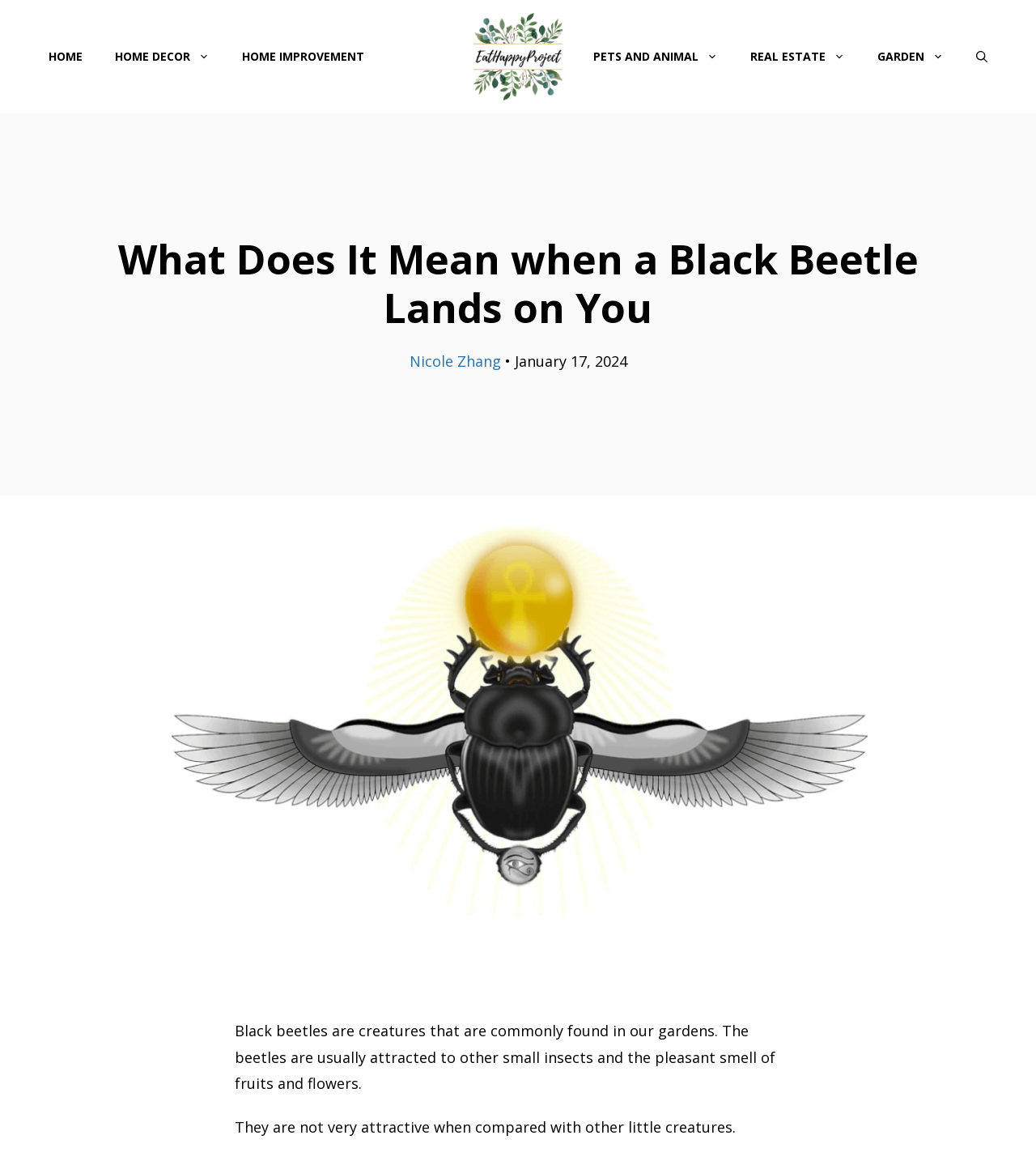Summarize the webpage with a detailed and informative caption.

The webpage is about the symbolic interpretation and ecological role of black beetles. At the top, there is a banner with the site's name, "EatHappyProject", accompanied by a logo image. Below the banner, a navigation menu is situated, featuring links to various categories such as "HOME", "HOME DECOR", "PETS AND ANIMAL", and more.

The main content of the webpage is headed by a title, "What Does It Mean when a Black Beetle Lands on You", which is centered near the top of the page. Below the title, there is a byline with the author's name, "Nicole Zhang", followed by a timestamp indicating the publication date, "January 17, 2024".

A large image of a black beetle with wings and a golden egg dominates the center of the page. The image is accompanied by two blocks of text, which provide information about black beetles. The first block explains that black beetles are commonly found in gardens, attracted to small insects and pleasant smells. The second block notes that they are not particularly attractive compared to other small creatures.

Overall, the webpage presents a concise and informative article about black beetles, with a clear structure and easy-to-read content.